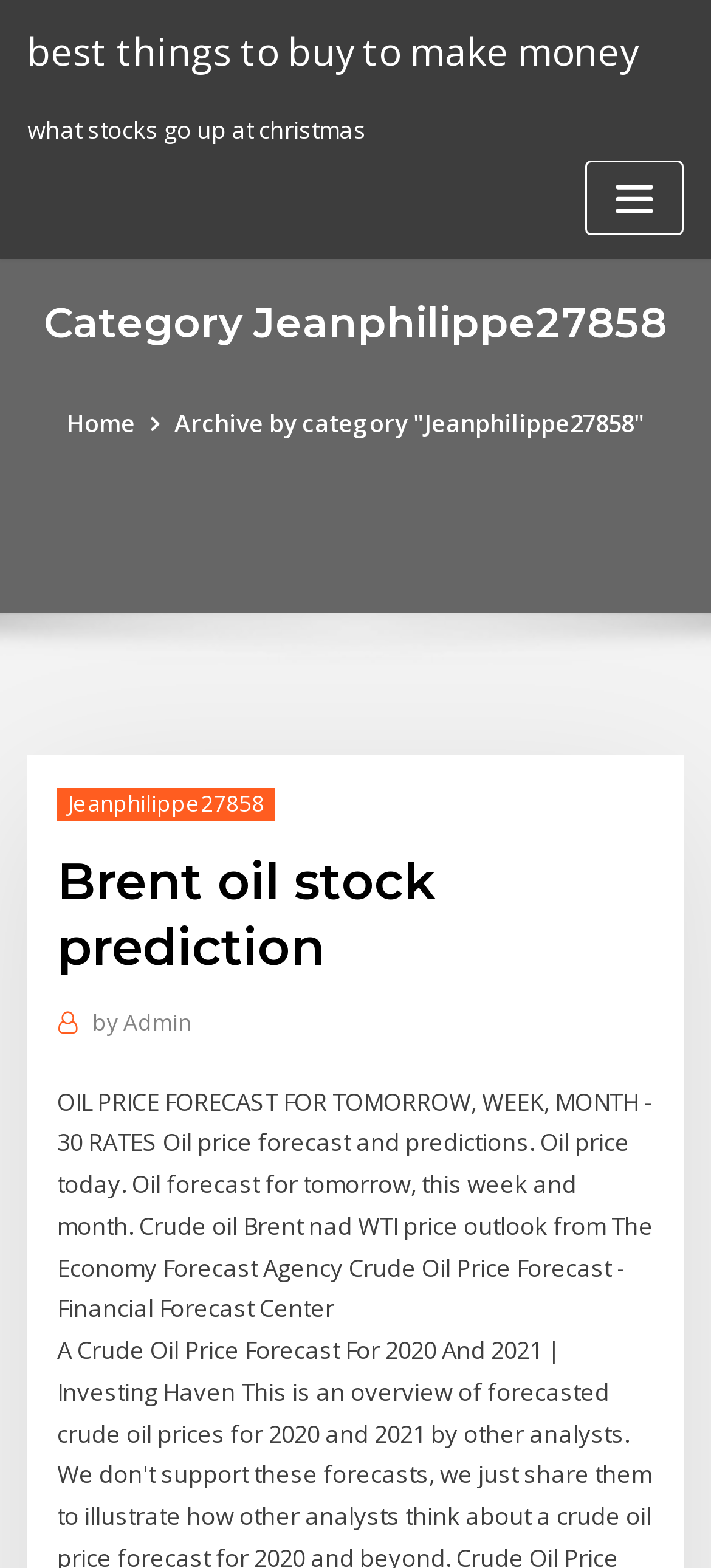Give an in-depth explanation of the webpage layout and content.

The webpage appears to be a blog or article page focused on Brent oil stock predictions. At the top left, there is a link titled "best things to buy to make money". Below it, a static text reads "what stocks go up at Christmas". On the top right, a button labeled "Toggle navigation" is present. 

Below the button, a heading titled "Category Jeanphilippe27858" is displayed. Underneath, there are two links: "Home" and "Archive by category 'Jeanphilippe27858'". The latter link has a nested link titled "Jeanphilippe27858". 

Further down, a header section contains a heading titled "Brent oil stock prediction". Below it, a link "by Admin" is present, indicating the author of the article. The main content of the page is a static text block that provides an oil price forecast for tomorrow, week, and month, including crude oil Brent and WTI price outlook from The Economy Forecast Agency.